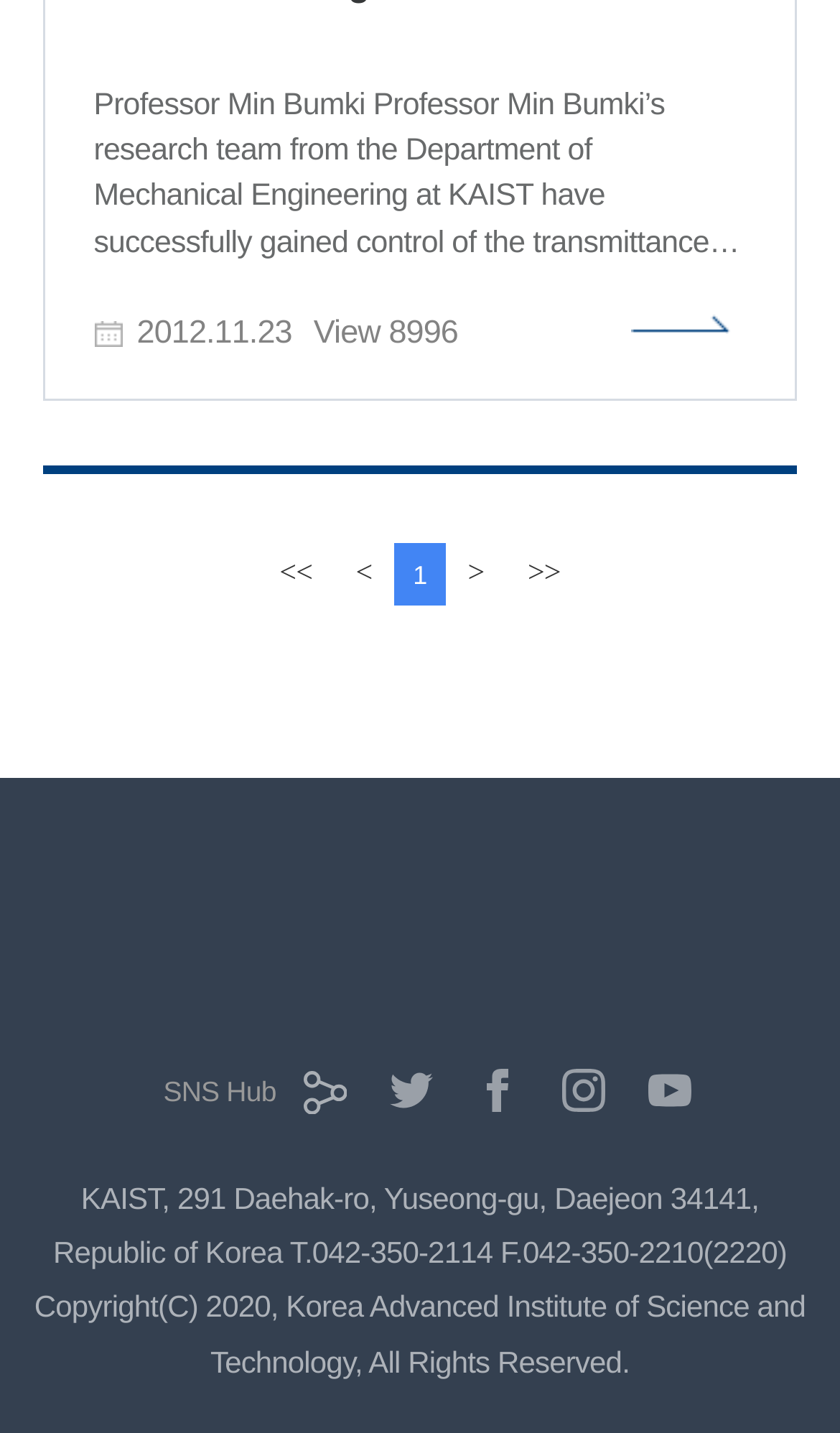Find the bounding box coordinates of the element I should click to carry out the following instruction: "go to the last page".

[0.608, 0.378, 0.688, 0.422]